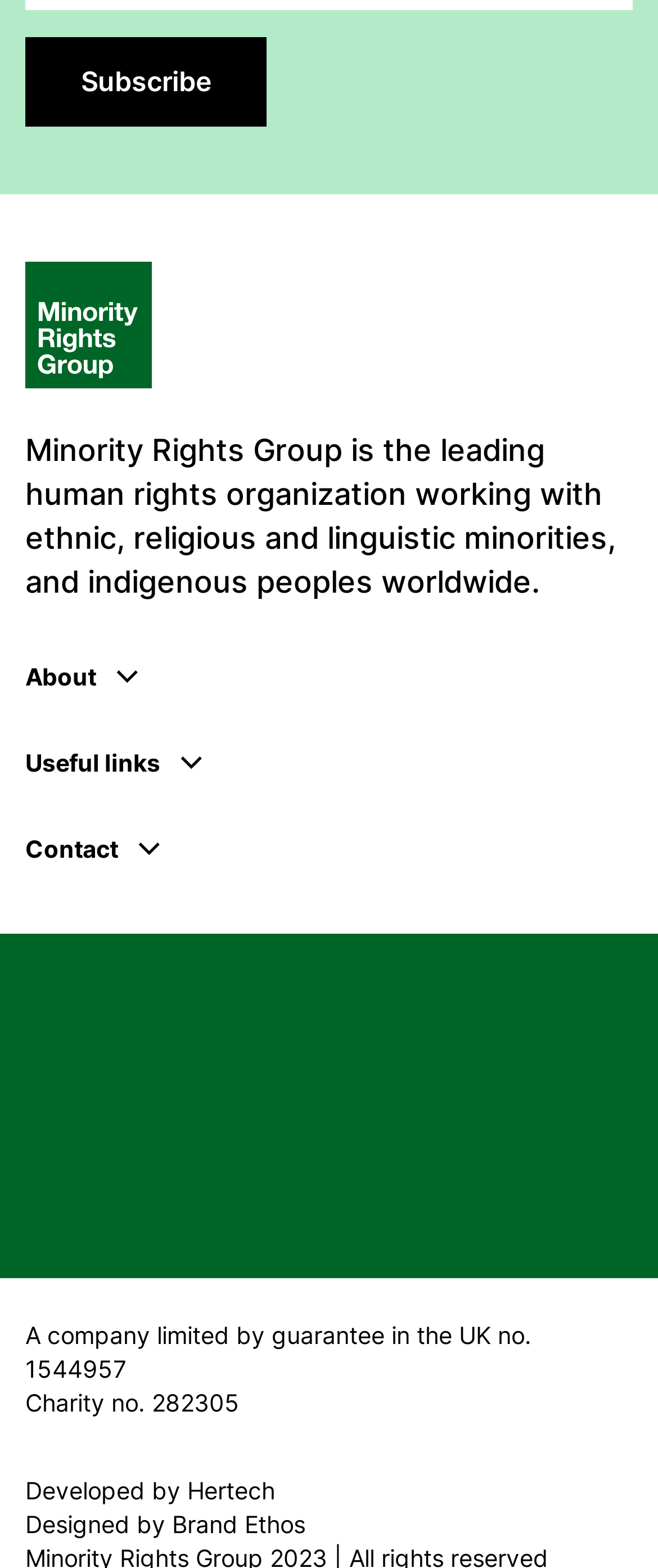Provide a short answer using a single word or phrase for the following question: 
What are the three main sections in the footer?

About, Useful links, Contact